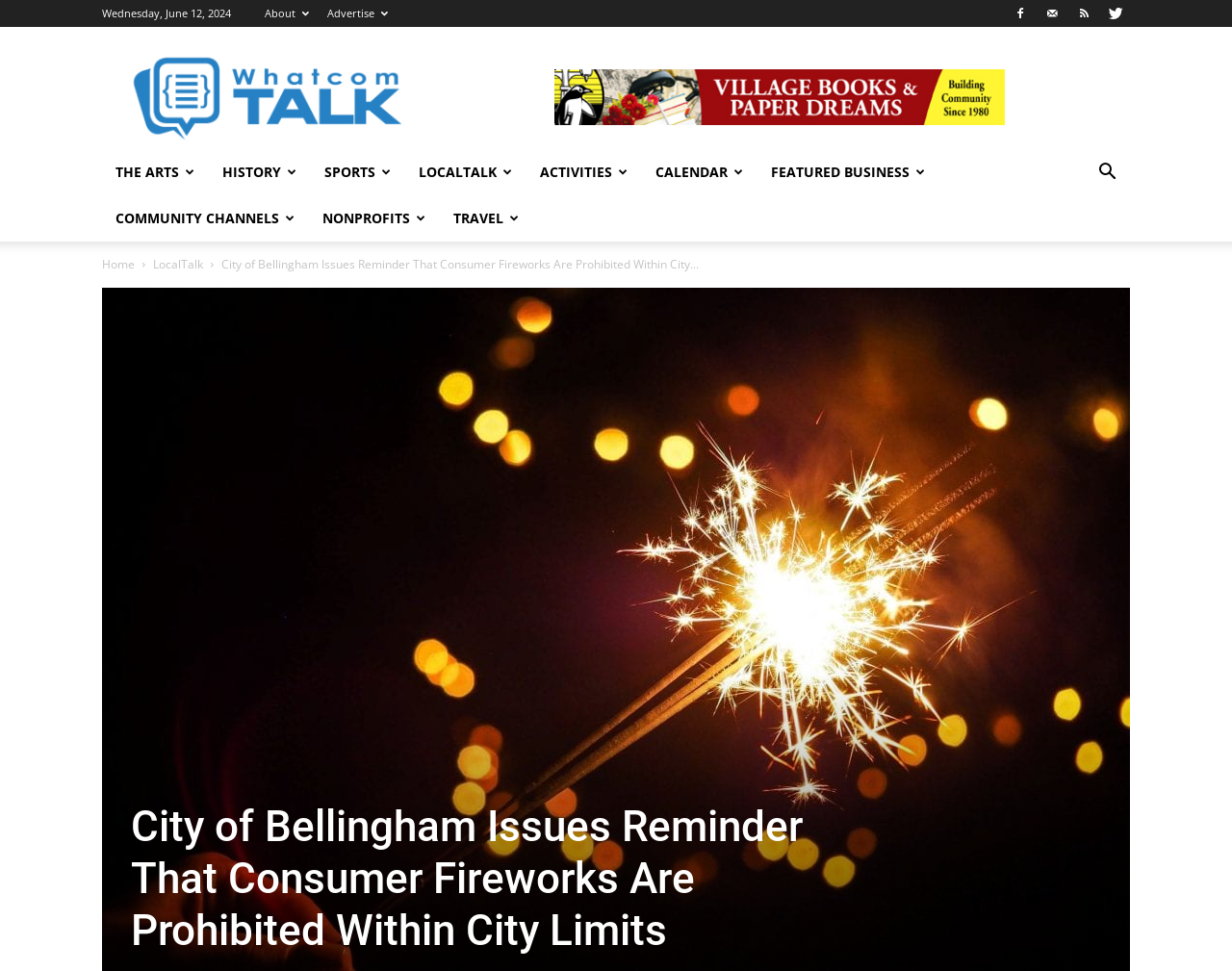Please extract and provide the main headline of the webpage.

City of Bellingham Issues Reminder That Consumer Fireworks Are Prohibited Within City Limits